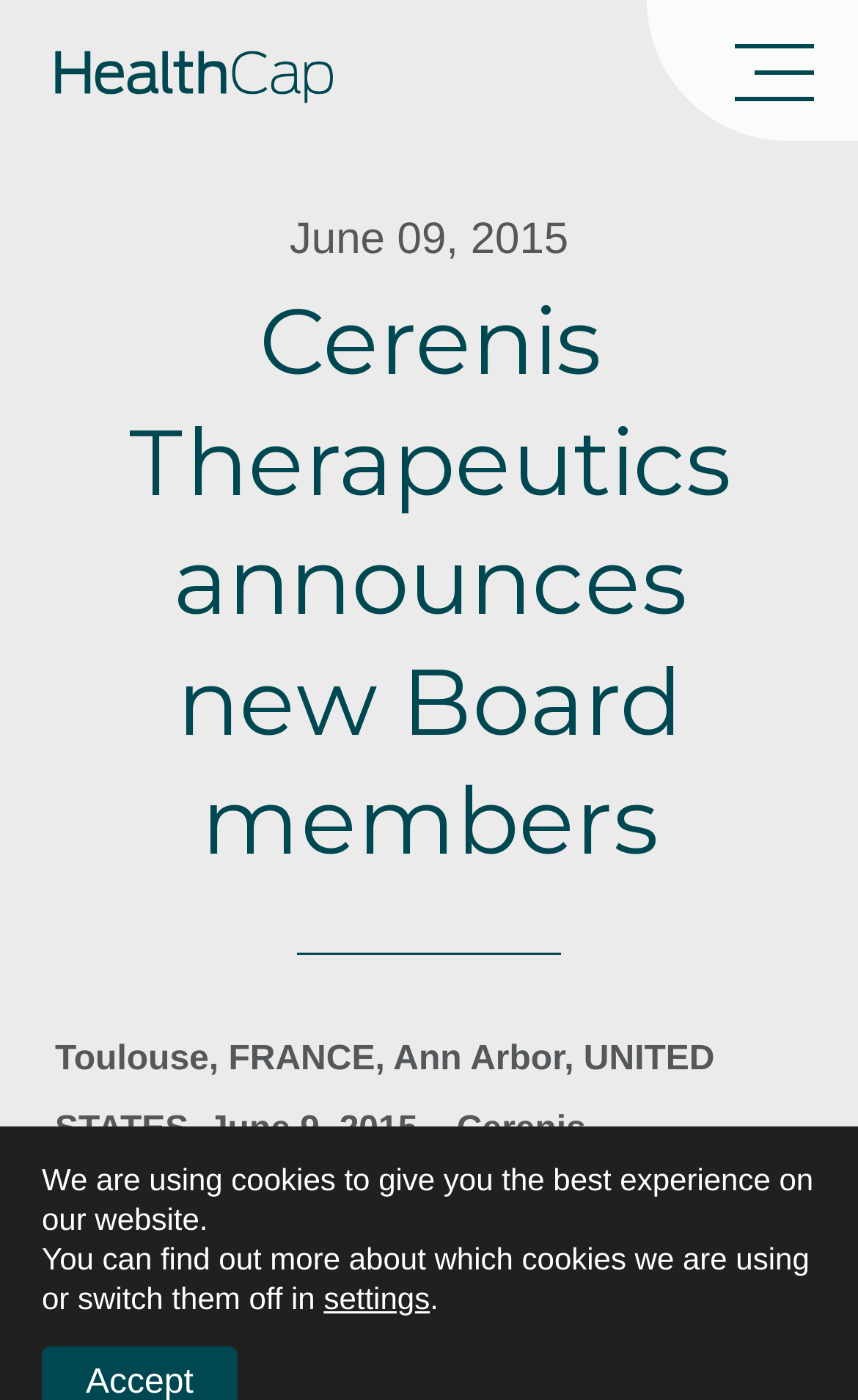What is the company name mentioned in the webpage?
Based on the image, answer the question in a detailed manner.

I found the company name by looking at the StaticText element with the content 'Cerenis Therapeutics (FR0012616852- CEREN)' which is located in the middle of the webpage.